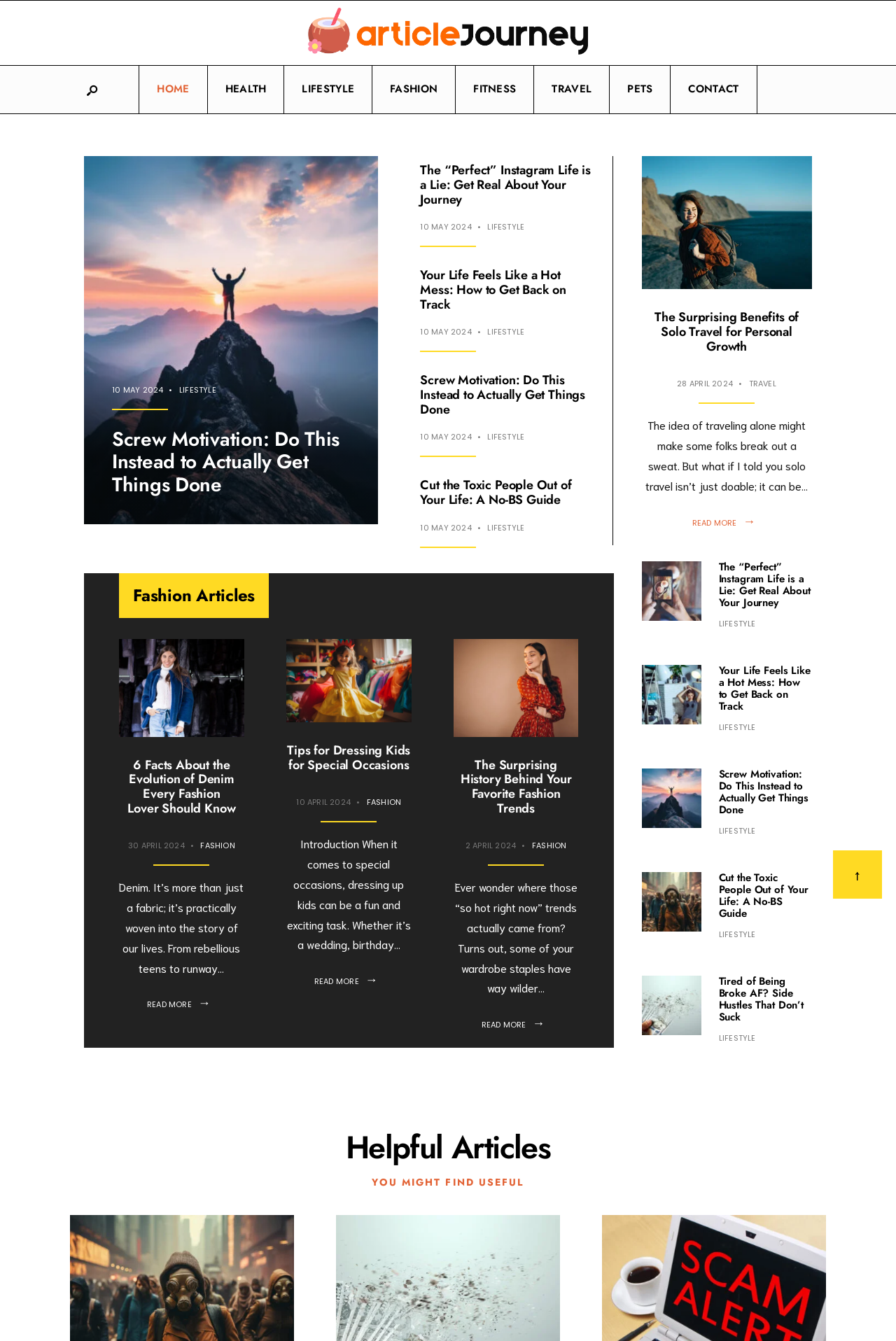Answer the question in a single word or phrase:
What is the purpose of the link 'Open Search Window'?

To open a search window